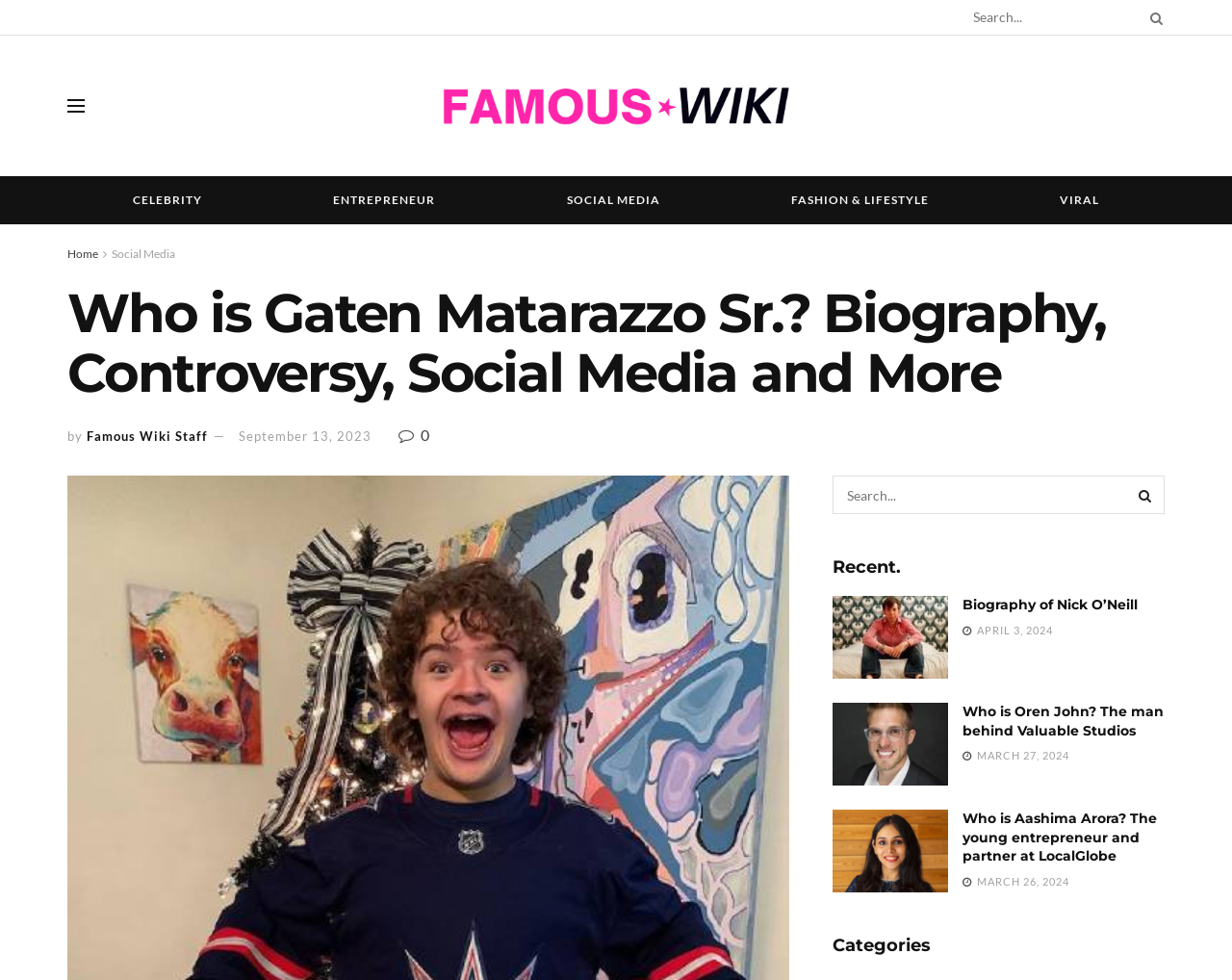How many search boxes are available on this webpage?
Provide a detailed answer to the question using information from the image.

I counted the number of search boxes by looking at the textbox elements with the text 'Search...' and found two of them, one at the top and one at the bottom of the webpage.